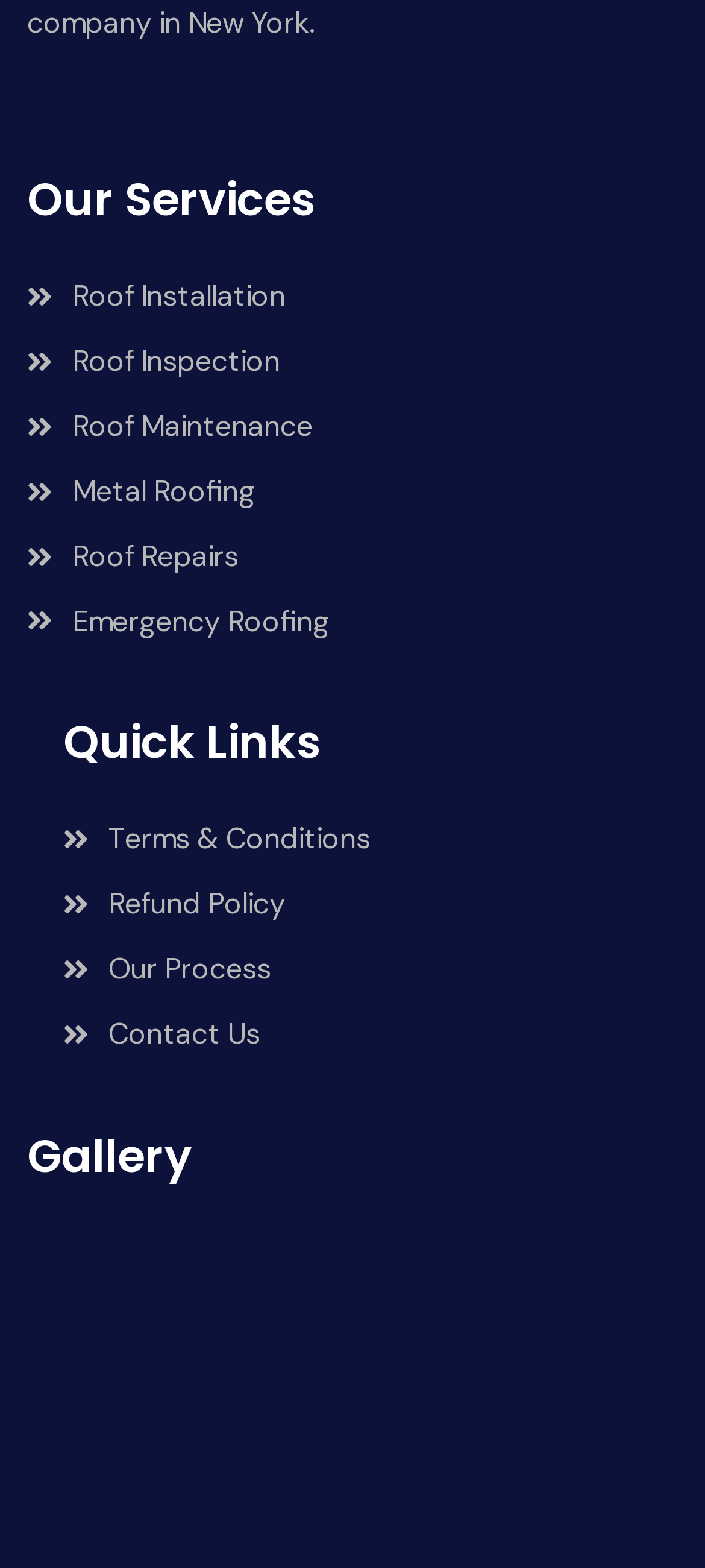Please use the details from the image to answer the following question comprehensively:
What is the purpose of the 'Gallery' section?

The 'Gallery' section contains links with images, which seem to be showcasing the company's roofing services, such as quality assurance for installing roofs, roof maintenance, and metal roof installation.